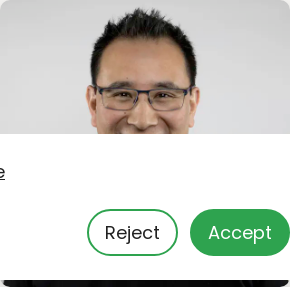Where is Tim Loo based?
Provide a detailed answer to the question, using the image to inform your response.

The caption explicitly states that Tim Loo is based in London, indicating his geographical location.